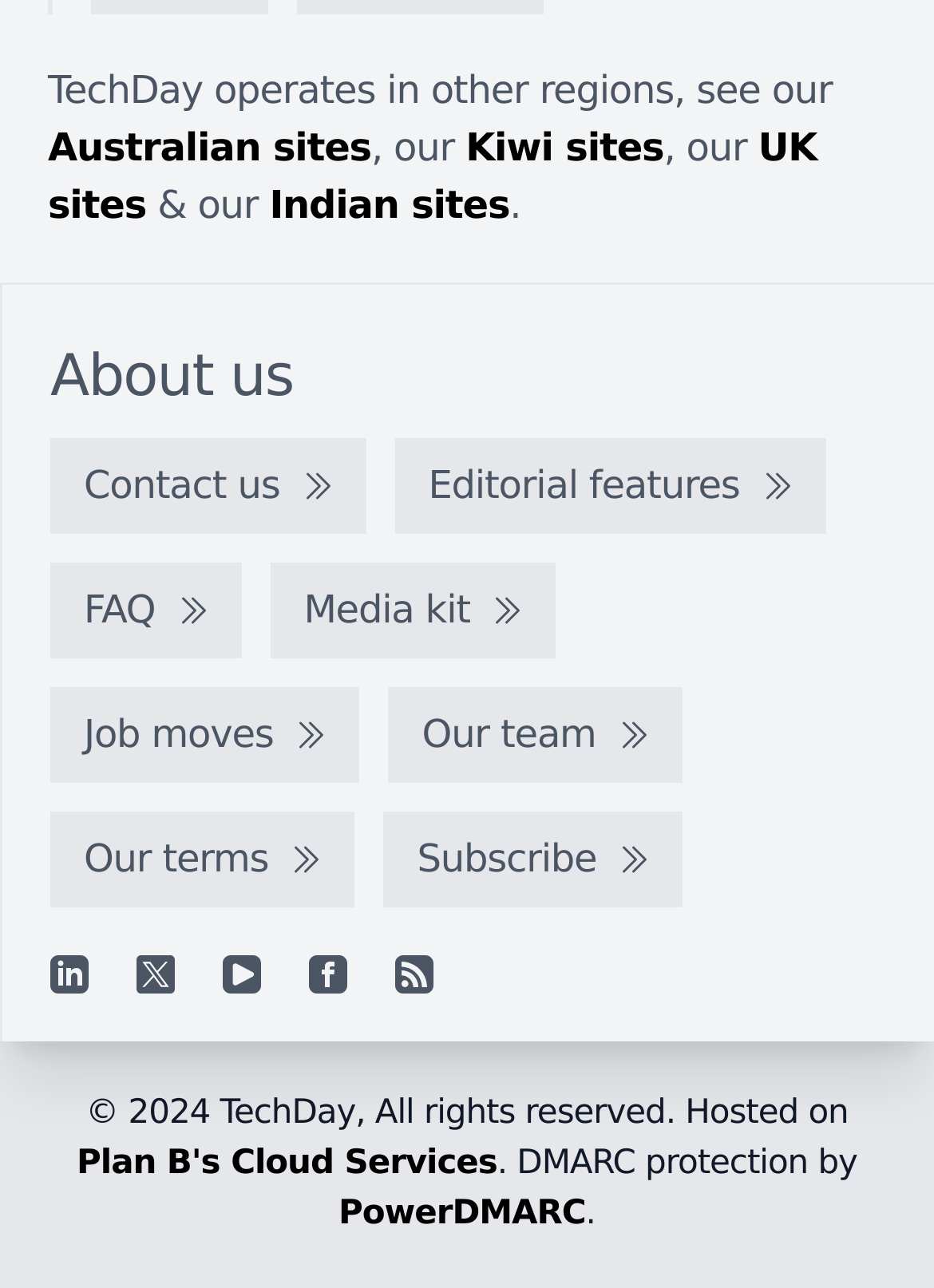Determine the bounding box coordinates of the region that needs to be clicked to achieve the task: "Check out Editorial features".

[0.423, 0.34, 0.884, 0.414]